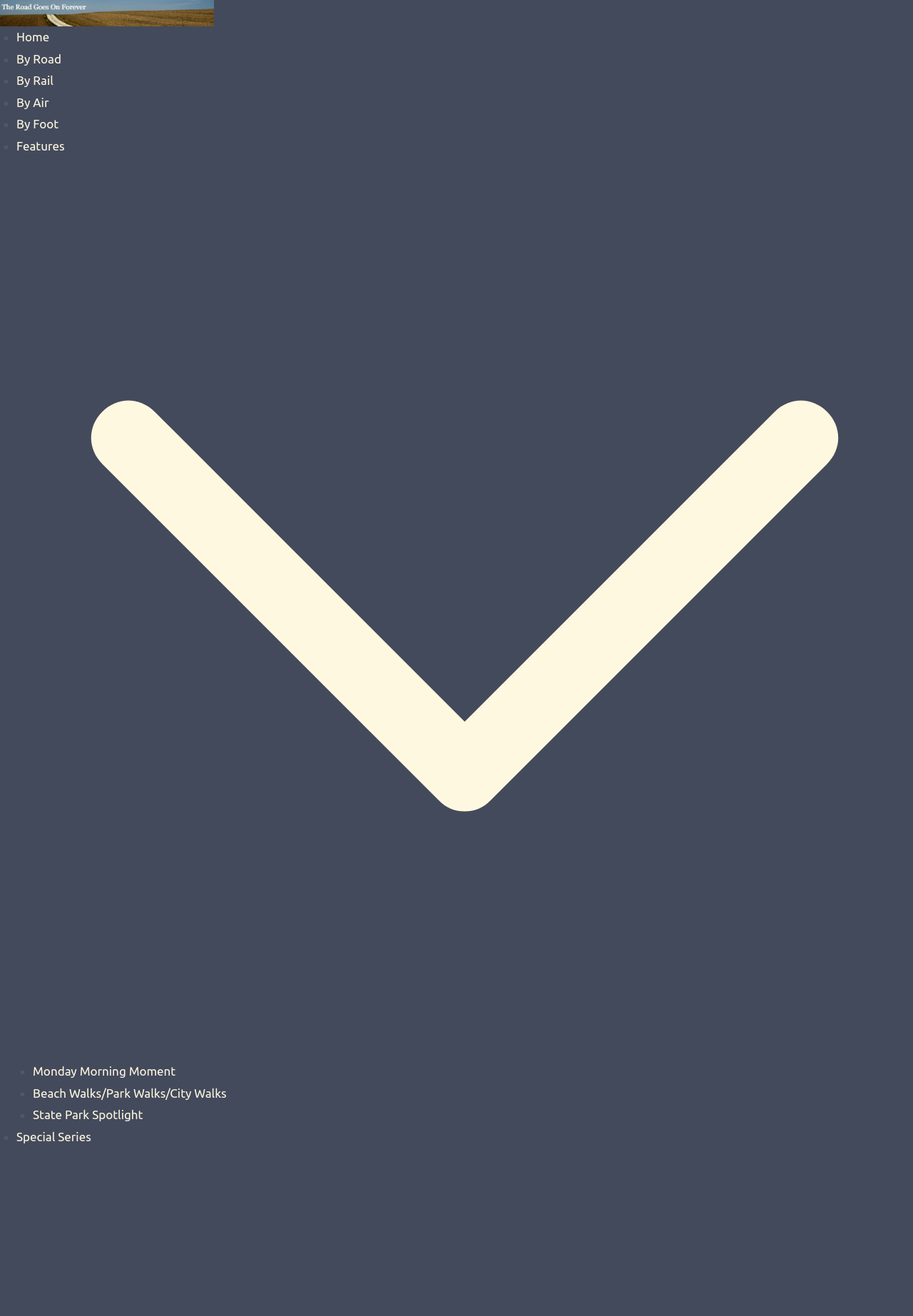Predict the bounding box of the UI element based on this description: "COMMERCIAL PLUMBING".

None